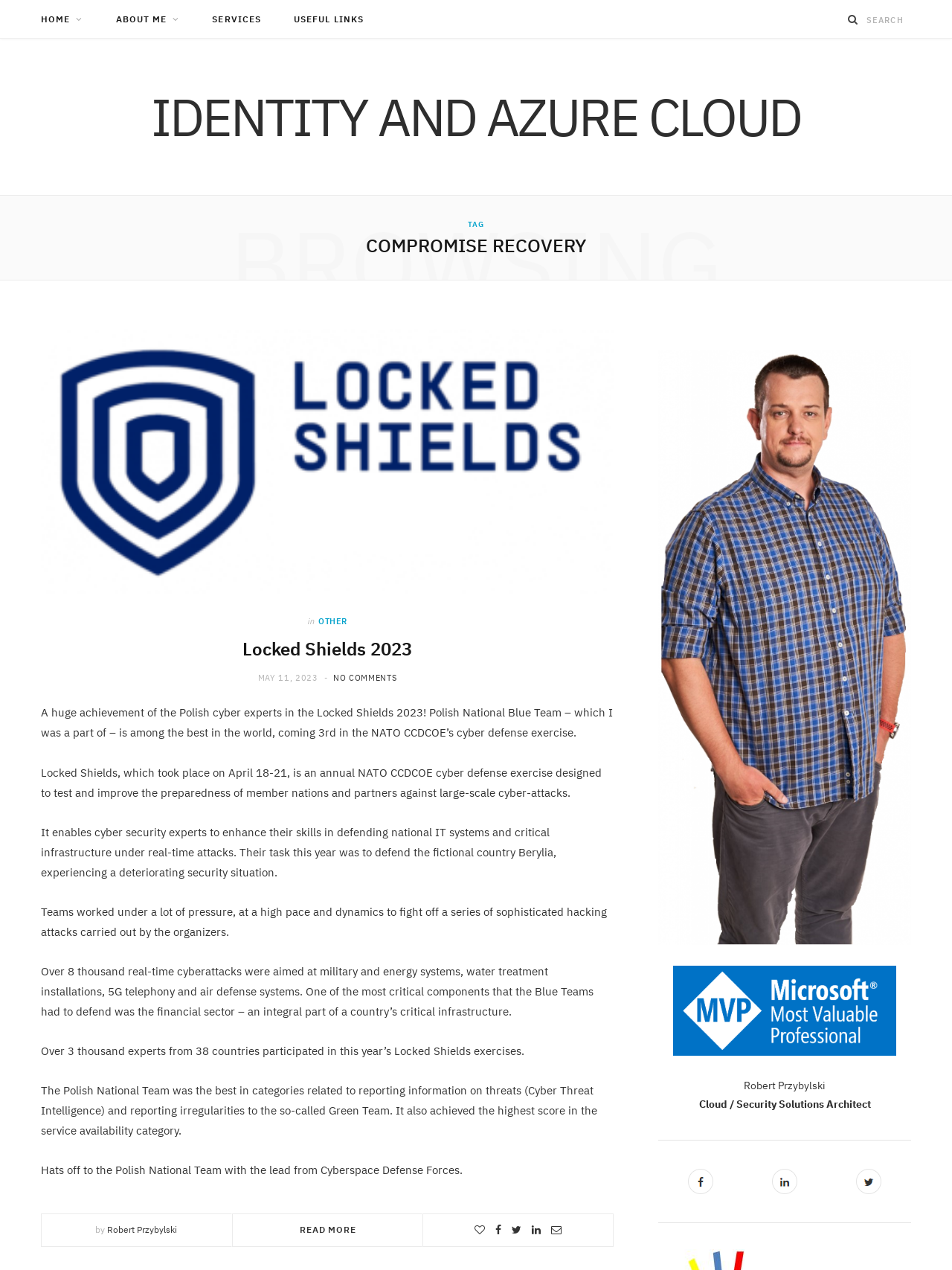Answer the question using only a single word or phrase: 
How many experts participated in the Locked Shields 2023 exercise?

Over 3 thousand